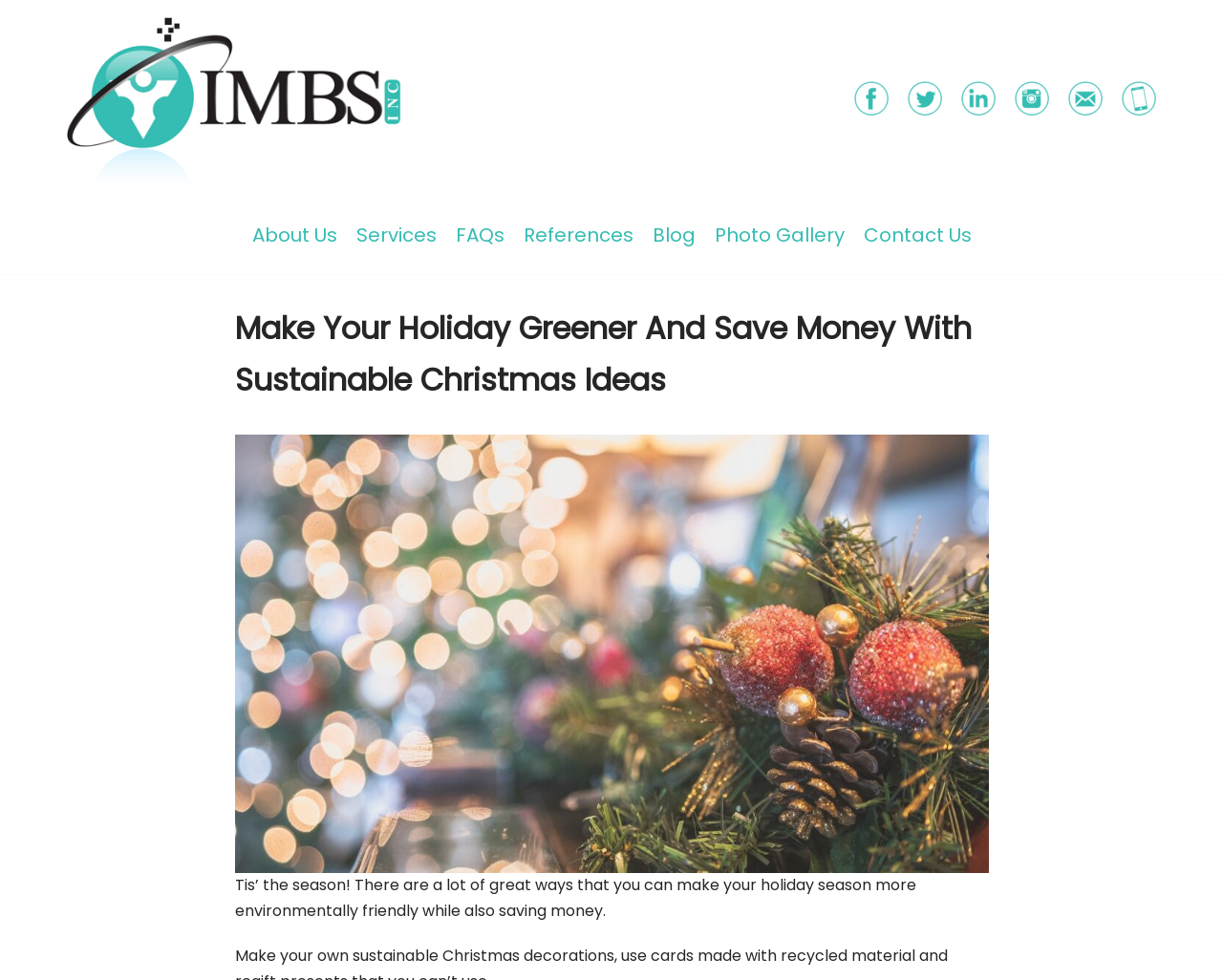Identify the bounding box coordinates necessary to click and complete the given instruction: "view About Us page".

[0.206, 0.228, 0.275, 0.253]